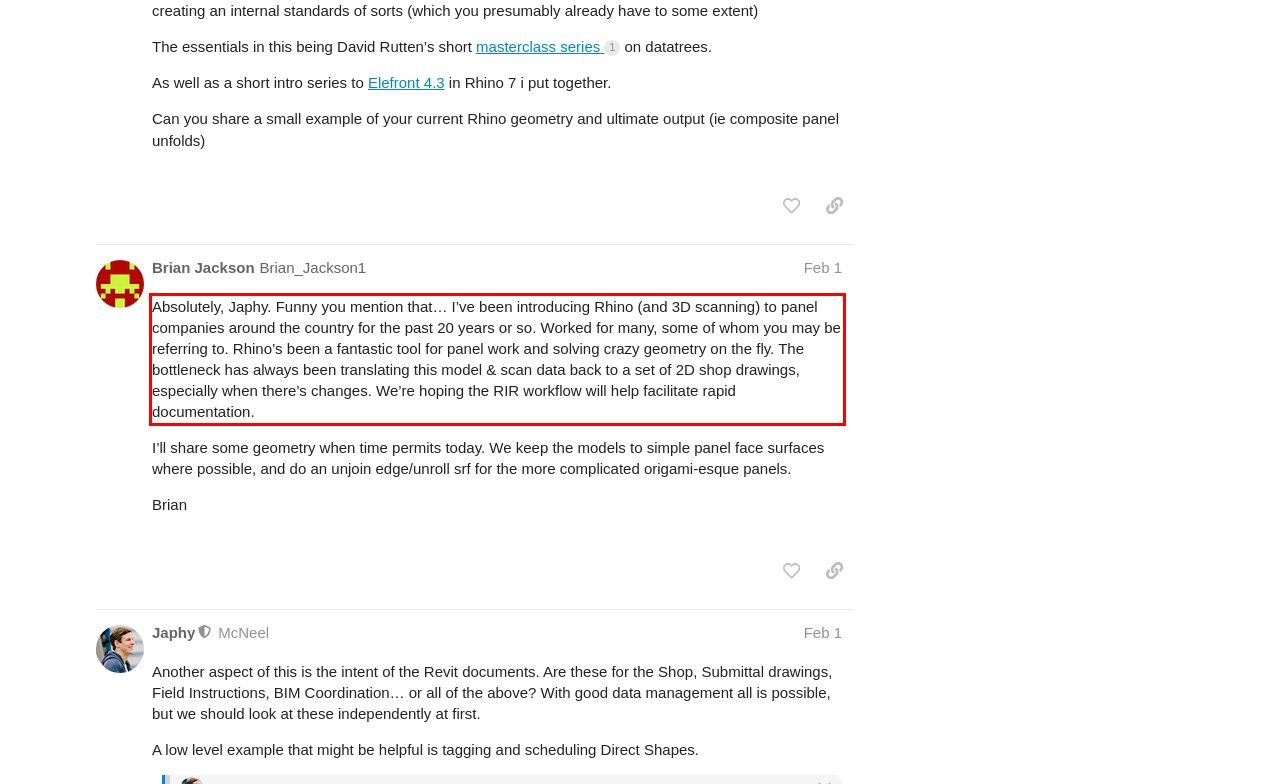You have a screenshot of a webpage with a UI element highlighted by a red bounding box. Use OCR to obtain the text within this highlighted area.

Absolutely, Japhy. Funny you mention that… I’ve been introducing Rhino (and 3D scanning) to panel companies around the country for the past 20 years or so. Worked for many, some of whom you may be referring to. Rhino’s been a fantastic tool for panel work and solving crazy geometry on the fly. The bottleneck has always been translating this model & scan data back to a set of 2D shop drawings, especially when there’s changes. We’re hoping the RIR workflow will help facilitate rapid documentation.